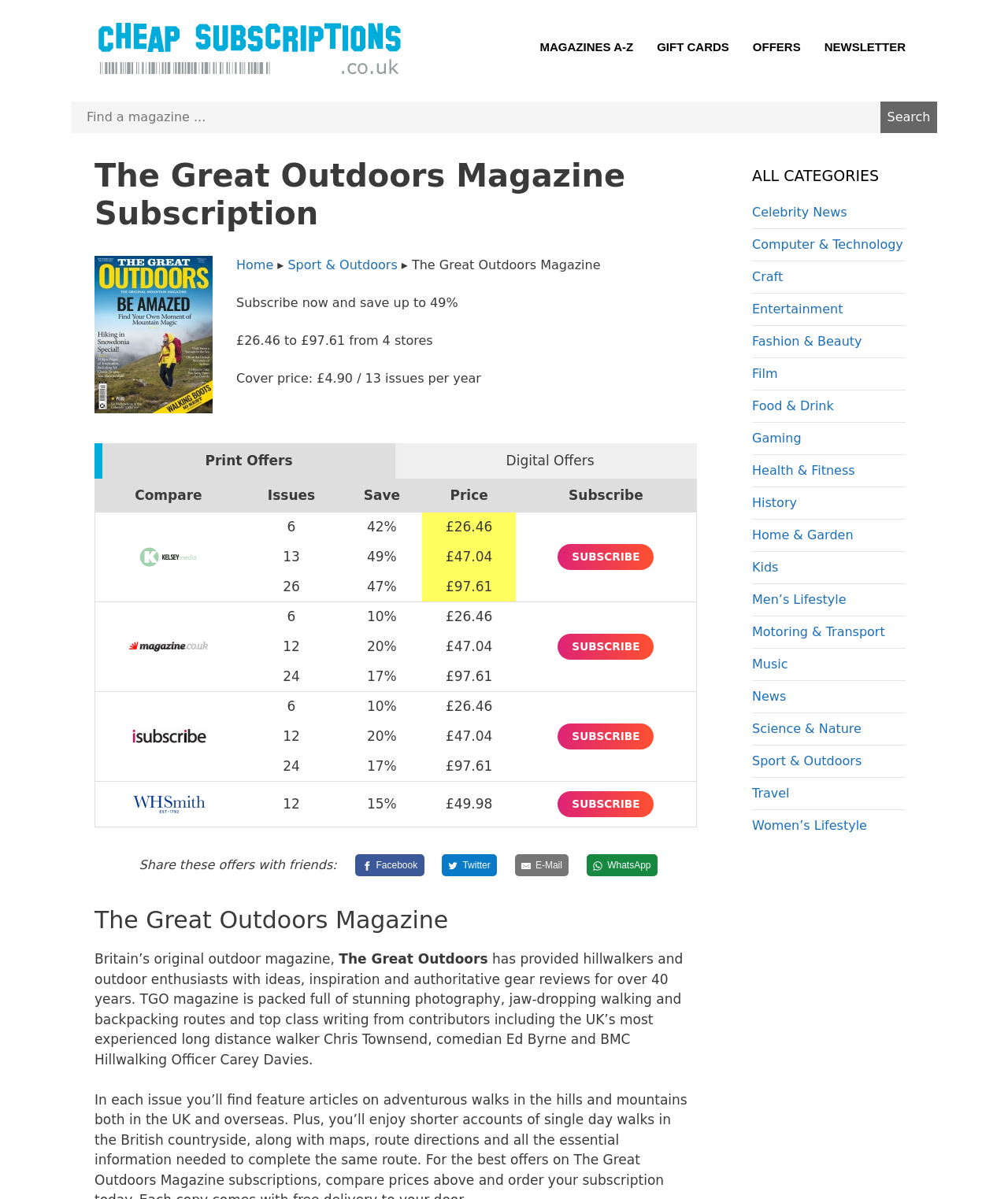Based on the element description name="s" placeholder="Find a magazine ...", identify the bounding box coordinates for the UI element. The coordinates should be in the format (top-left x, top-left y, bottom-right x, bottom-right y) and within the 0 to 1 range.

[0.07, 0.085, 0.873, 0.111]